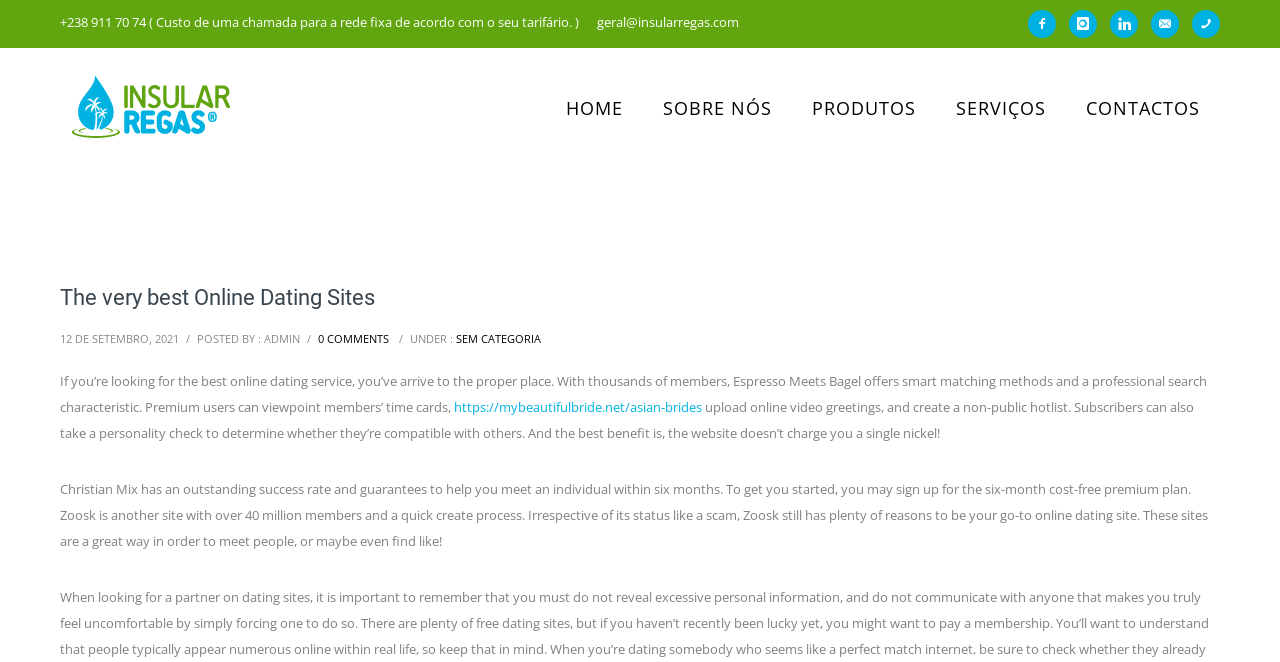Find the bounding box of the UI element described as: "name="list_e_date" placeholder="End date"". The bounding box coordinates should be given as four float values between 0 and 1, i.e., [left, top, right, bottom].

None